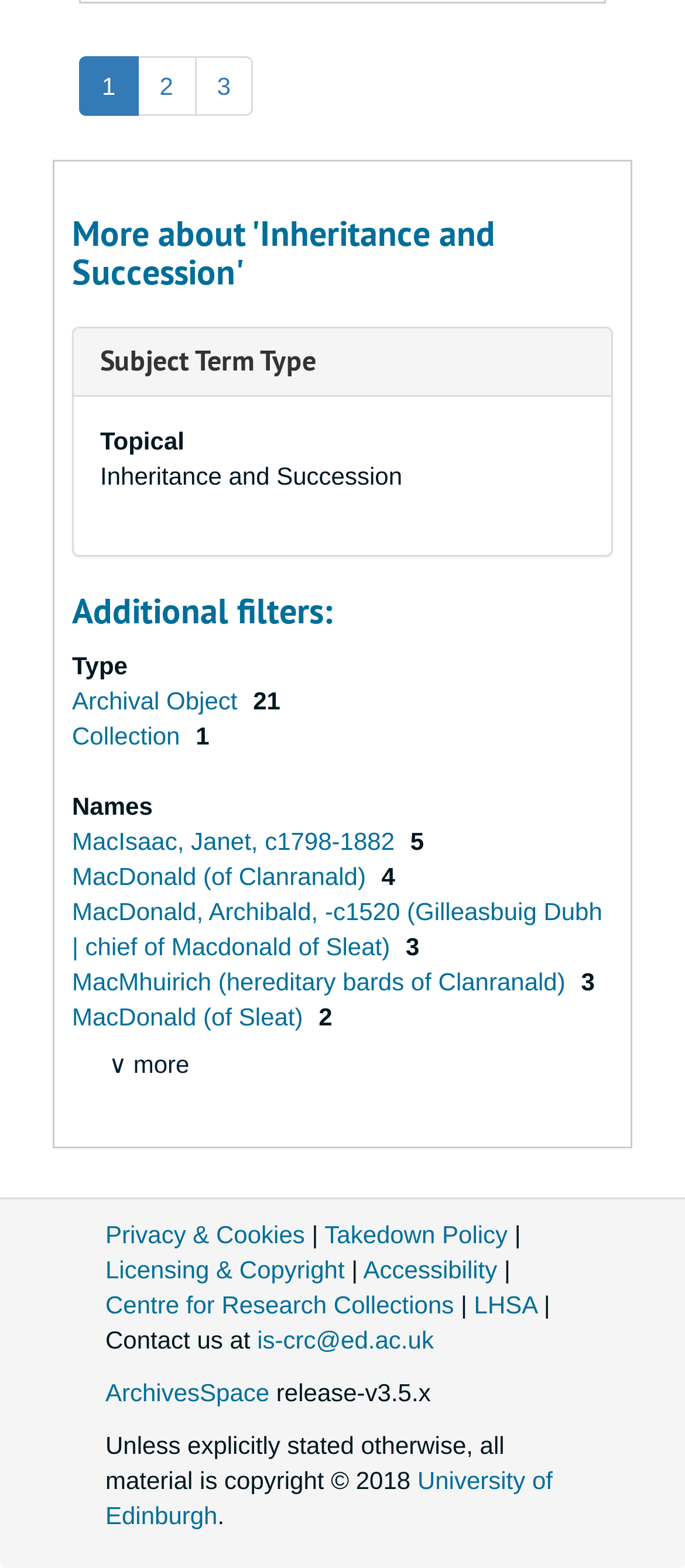Given the description of a UI element: "2", identify the bounding box coordinates of the matching element in the webpage screenshot.

[0.199, 0.036, 0.286, 0.074]